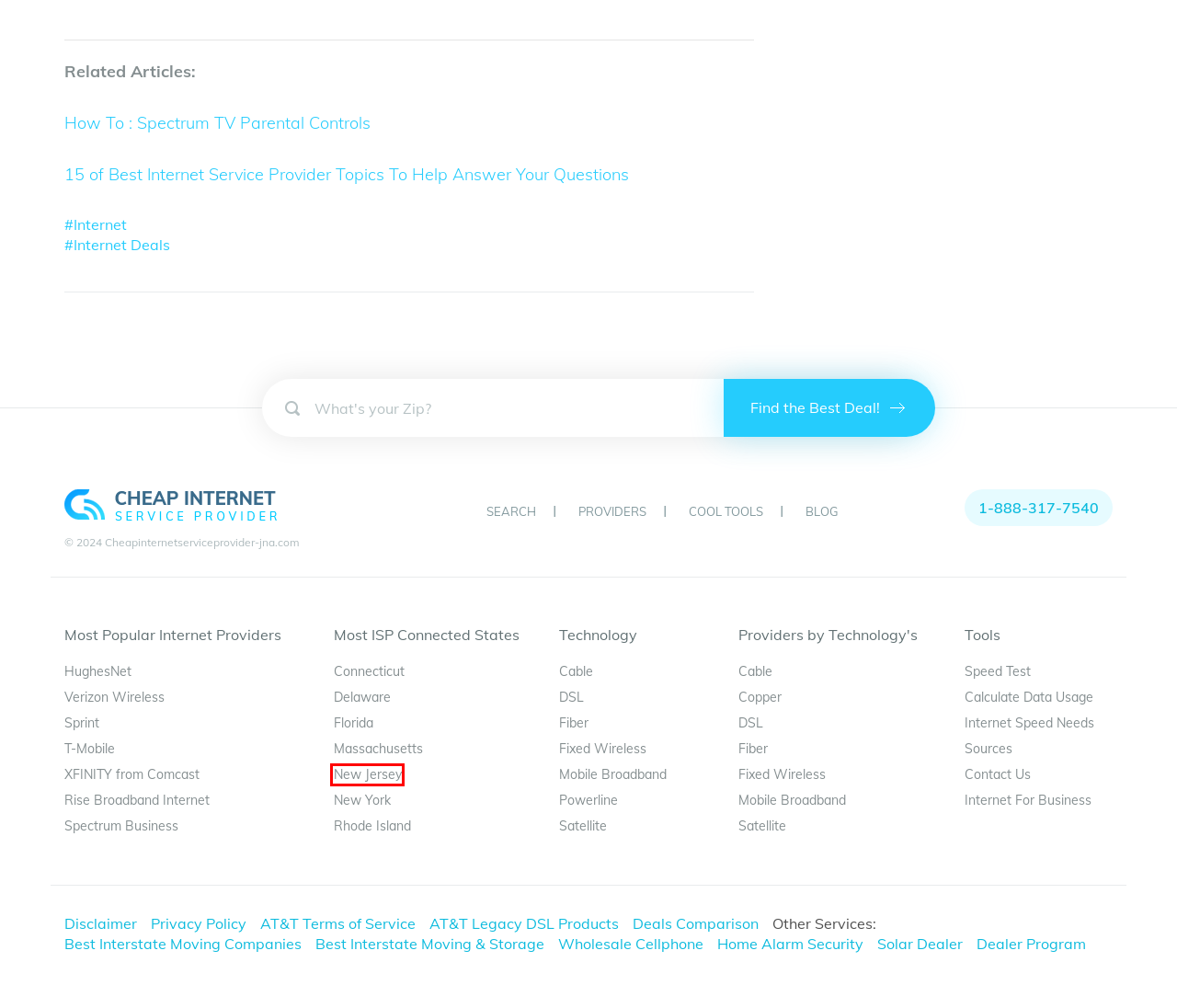Given a screenshot of a webpage featuring a red bounding box, identify the best matching webpage description for the new page after the element within the red box is clicked. Here are the options:
A. Compare Internet Service Providers Near Me - cheapinternetserviceprovider-jna.com
B. Powerline Internet in your area. | Cheap Internet Service
C. Contact Us | Cheap Internet Service Provider
D. The Best Cheap Internet Service Providers in New York
E. AT&T Legacy DSL
F. Cheap Sprint Internet Plans, Pricing , Package and More!
G. How fast is your internet connection?
H. The Best Cheap Internet Service Providers in New Jersey

H